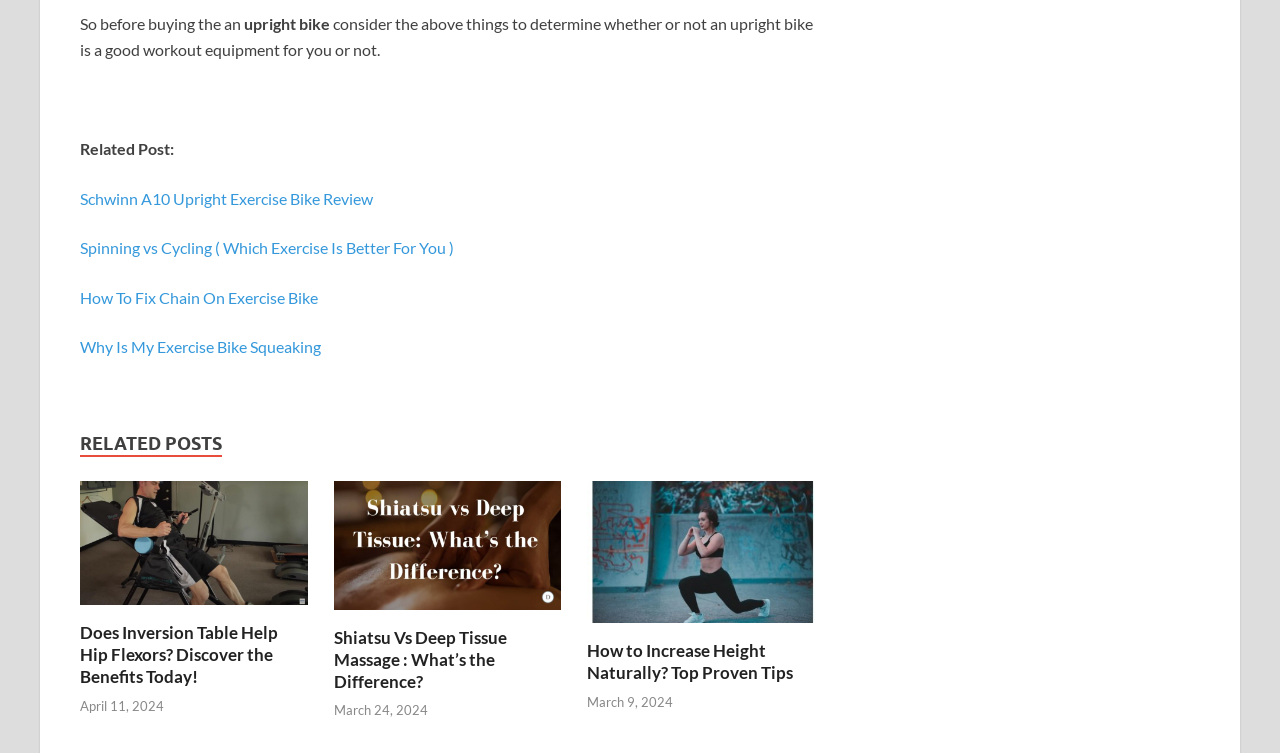Could you please study the image and provide a detailed answer to the question:
How many related posts are there?

There are six links with related post titles, including 'Schwinn A10 Upright Exercise Bike Review', 'Spinning vs Cycling ( Which Exercise Is Better For You )', 'How To Fix Chain On Exercise Bike', 'Why Is My Exercise Bike Squeaking', 'Does Inversion Table Help Hip Flexors', and 'Shiatsu Vs Deep Tissue Massage : What’s the Difference?'